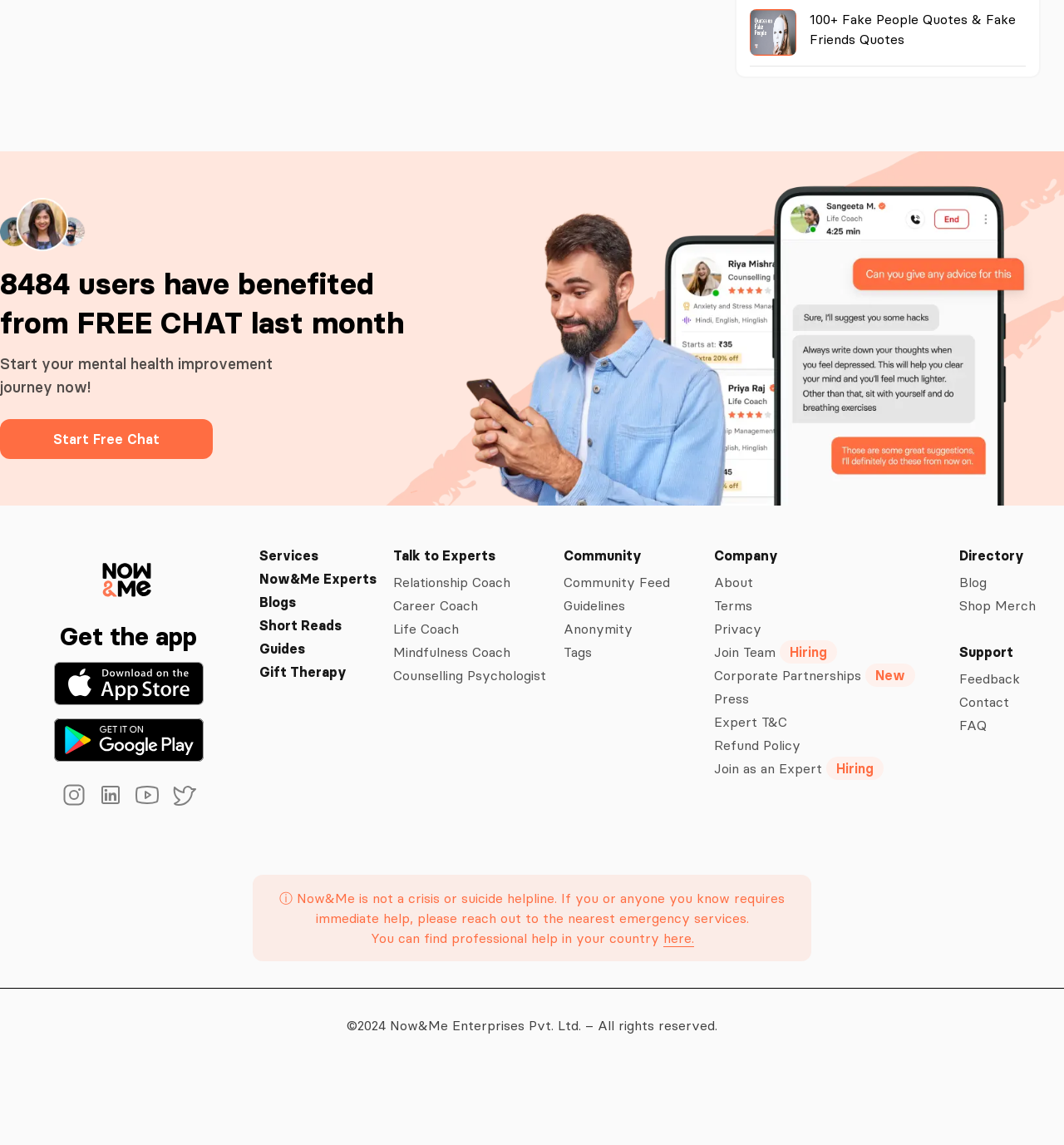Please specify the coordinates of the bounding box for the element that should be clicked to carry out this instruction: "Report anything wrong with this page". The coordinates must be four float numbers between 0 and 1, formatted as [left, top, right, bottom].

None